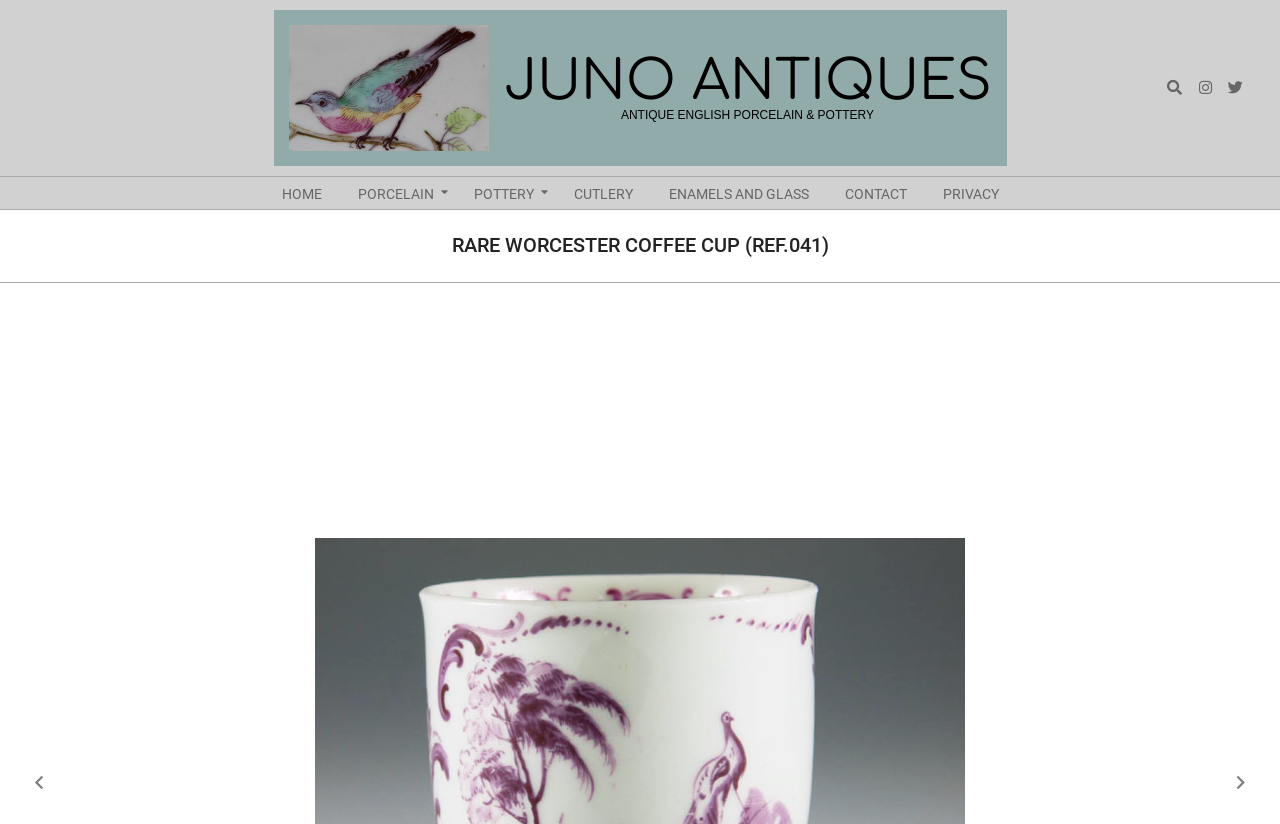Using the provided element description "Porcelain", determine the bounding box coordinates of the UI element.

[0.265, 0.215, 0.356, 0.254]